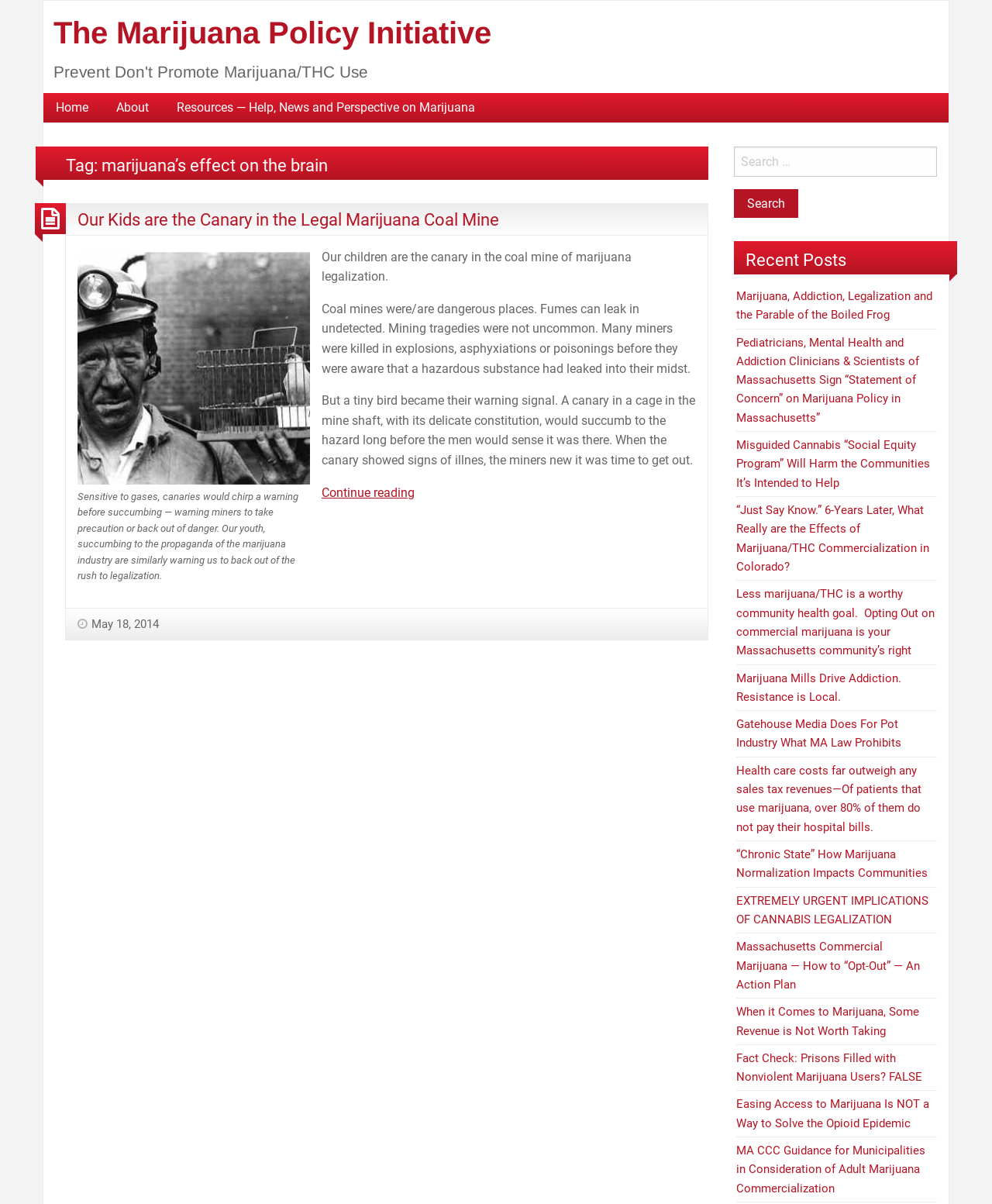What is the name of the organization?
Look at the screenshot and provide an in-depth answer.

The name of the organization can be found in the heading element at the top of the webpage, which reads 'The Marijuana Policy Initiative'.